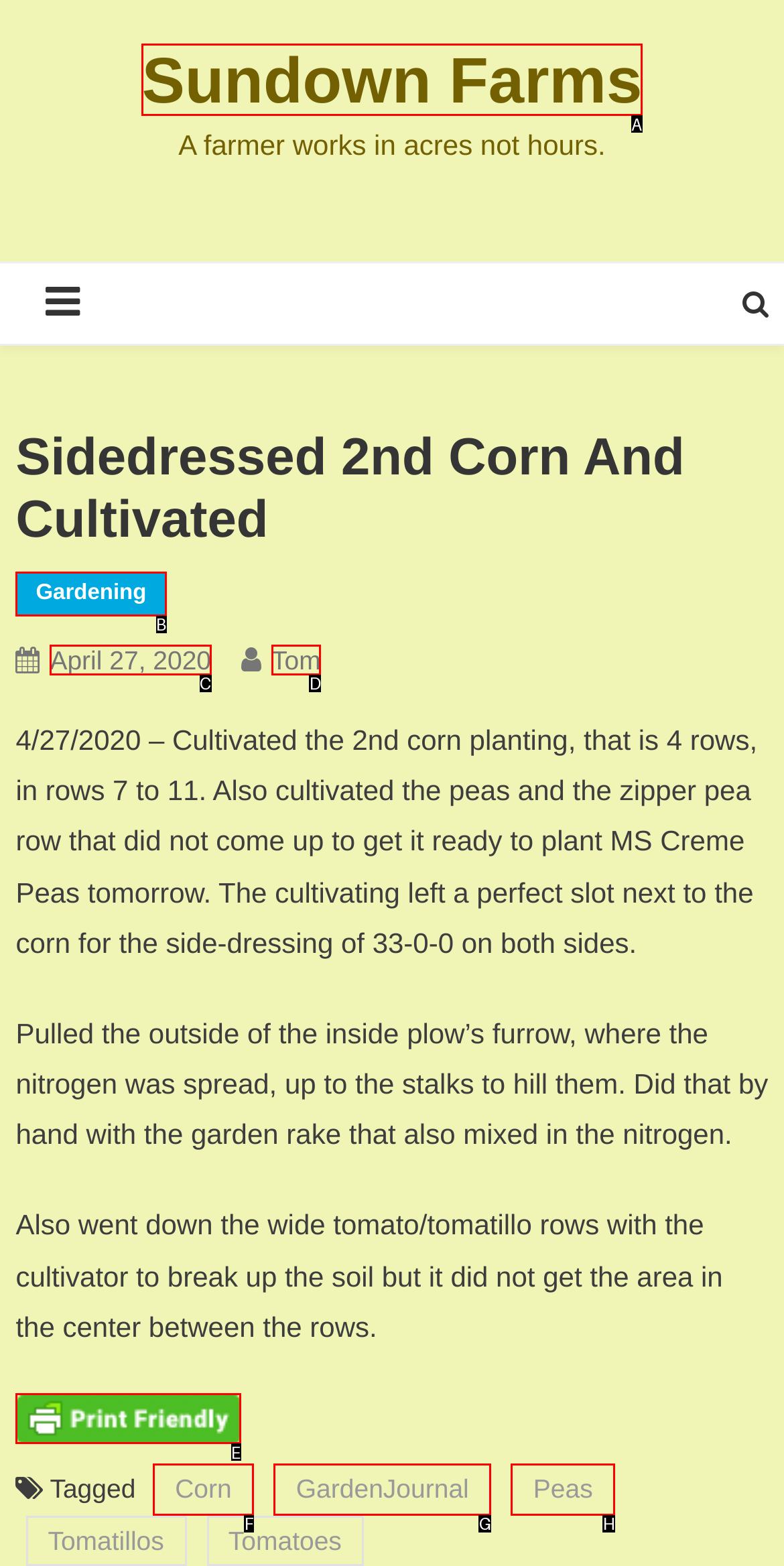Tell me which one HTML element I should click to complete this task: Click on Sundown Farms Answer with the option's letter from the given choices directly.

A